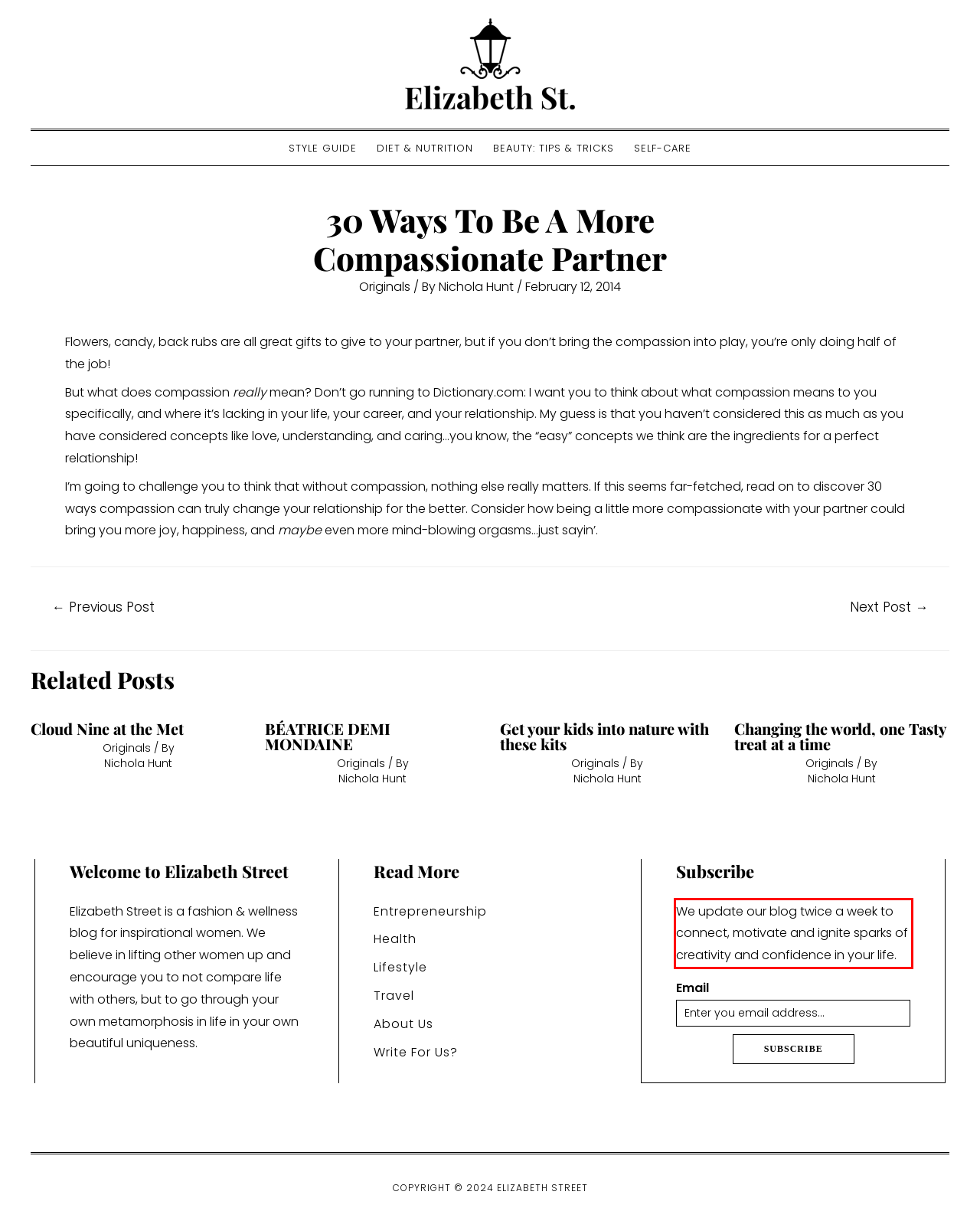View the screenshot of the webpage and identify the UI element surrounded by a red bounding box. Extract the text contained within this red bounding box.

We update our blog twice a week to connect, motivate and ignite sparks of creativity and confidence in your life.